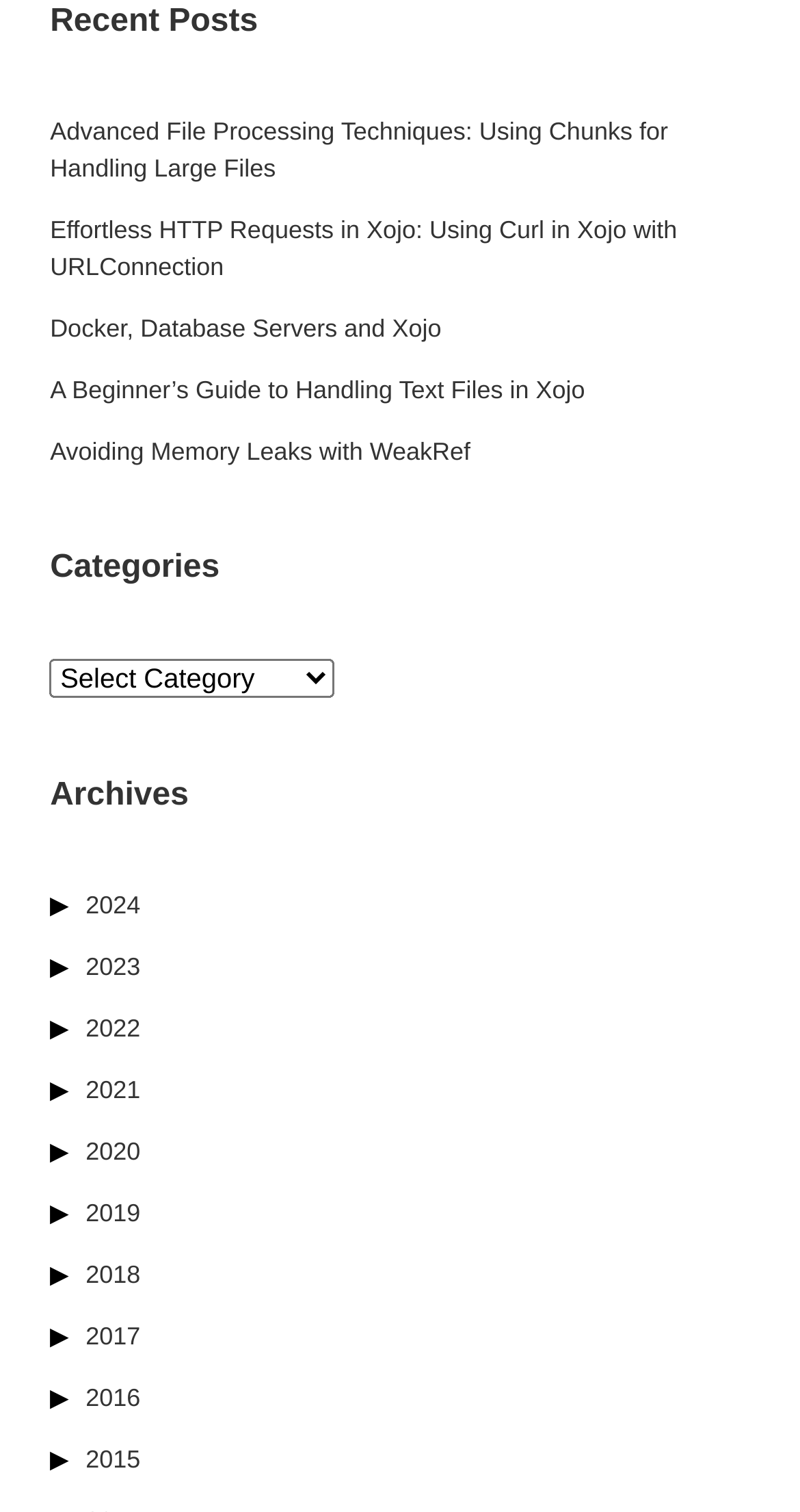Provide the bounding box coordinates for the UI element that is described as: "Docker, Database Servers and Xojo".

[0.062, 0.208, 0.552, 0.227]